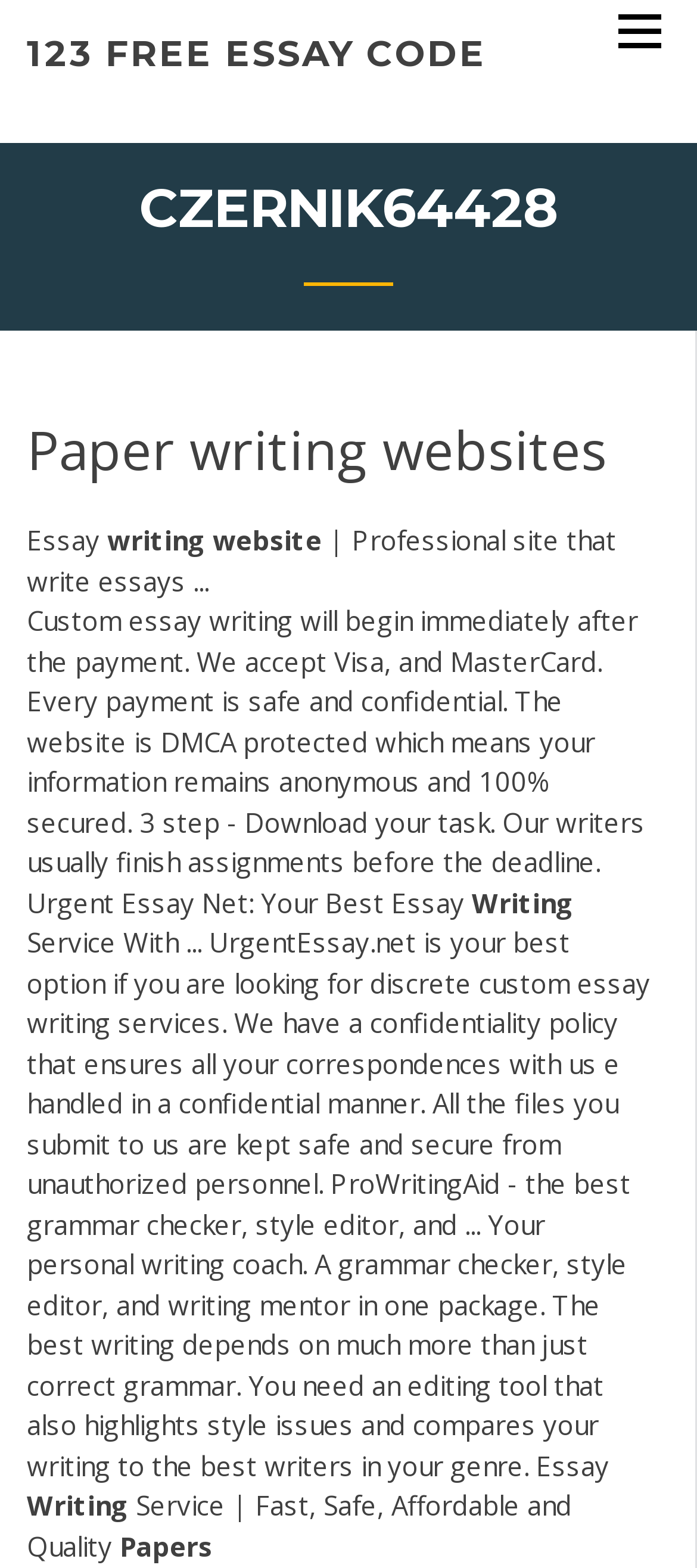Give a one-word or short phrase answer to the question: 
What is the purpose of the website?

Custom essay writing